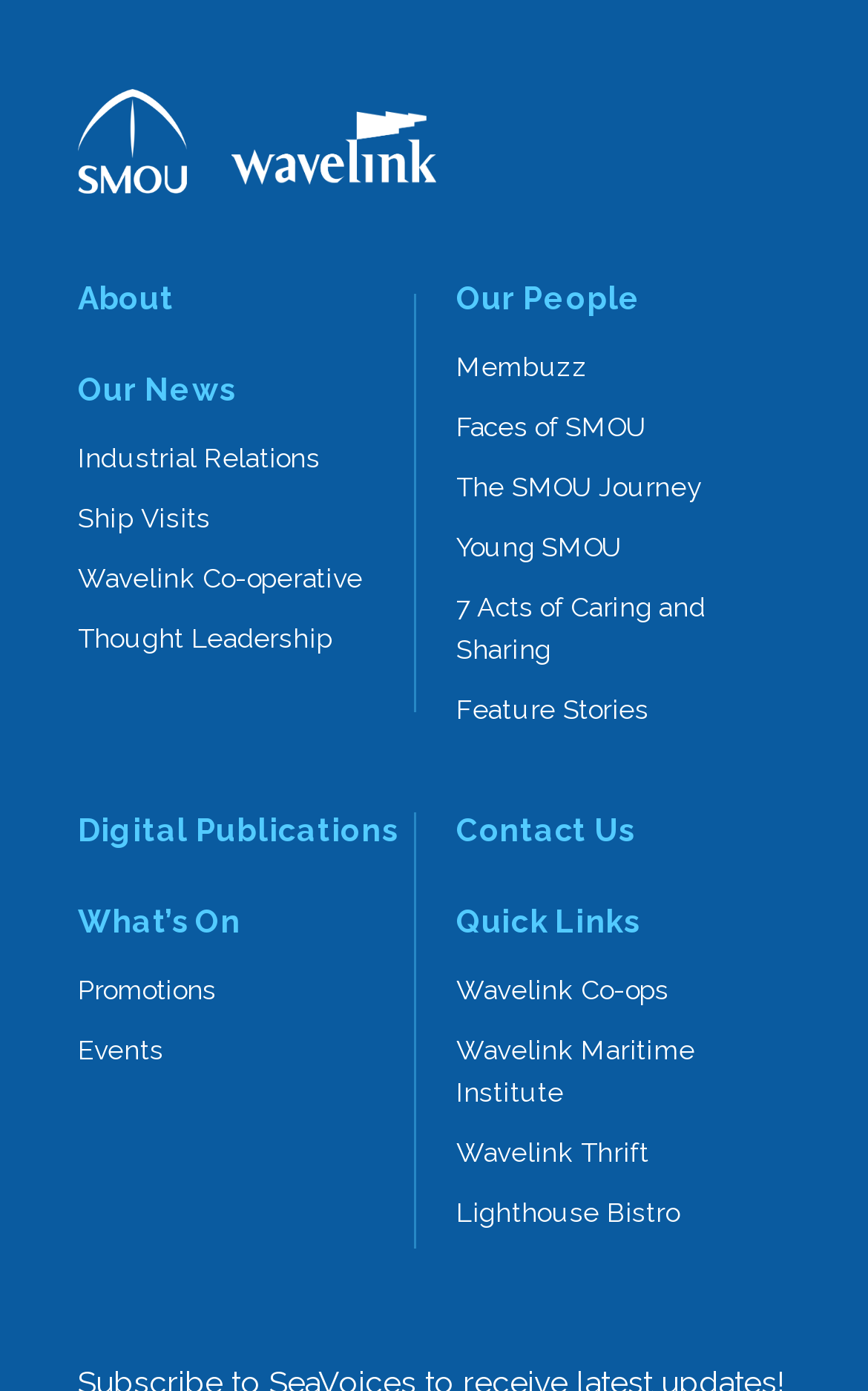Please give the bounding box coordinates of the area that should be clicked to fulfill the following instruction: "Learn about Industrial Relations". The coordinates should be in the format of four float numbers from 0 to 1, i.e., [left, top, right, bottom].

[0.09, 0.318, 0.369, 0.341]